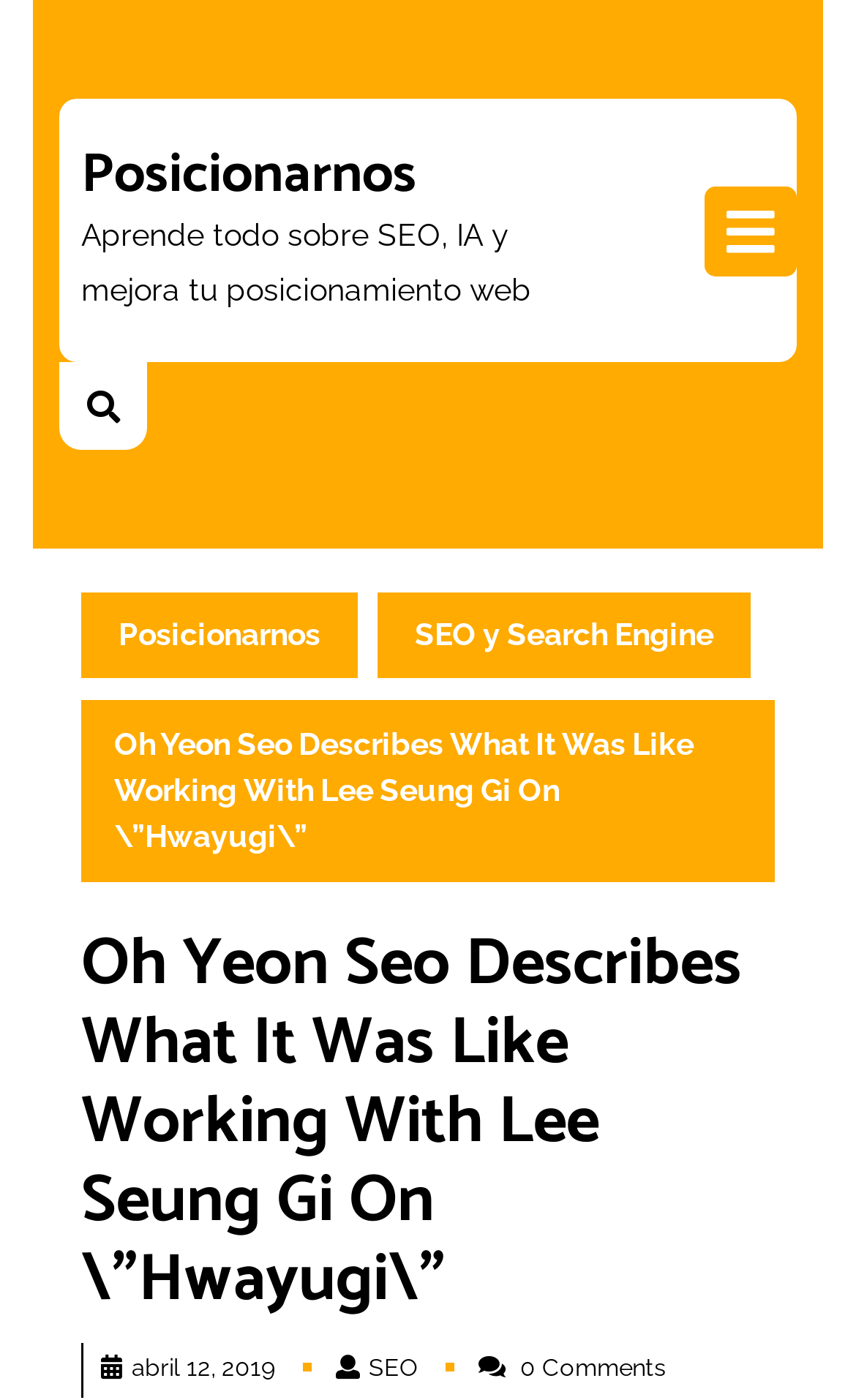Generate the text of the webpage's primary heading.

Oh Yeon Seo Describes What It Was Like Working With Lee Seung Gi On \”Hwayugi\”